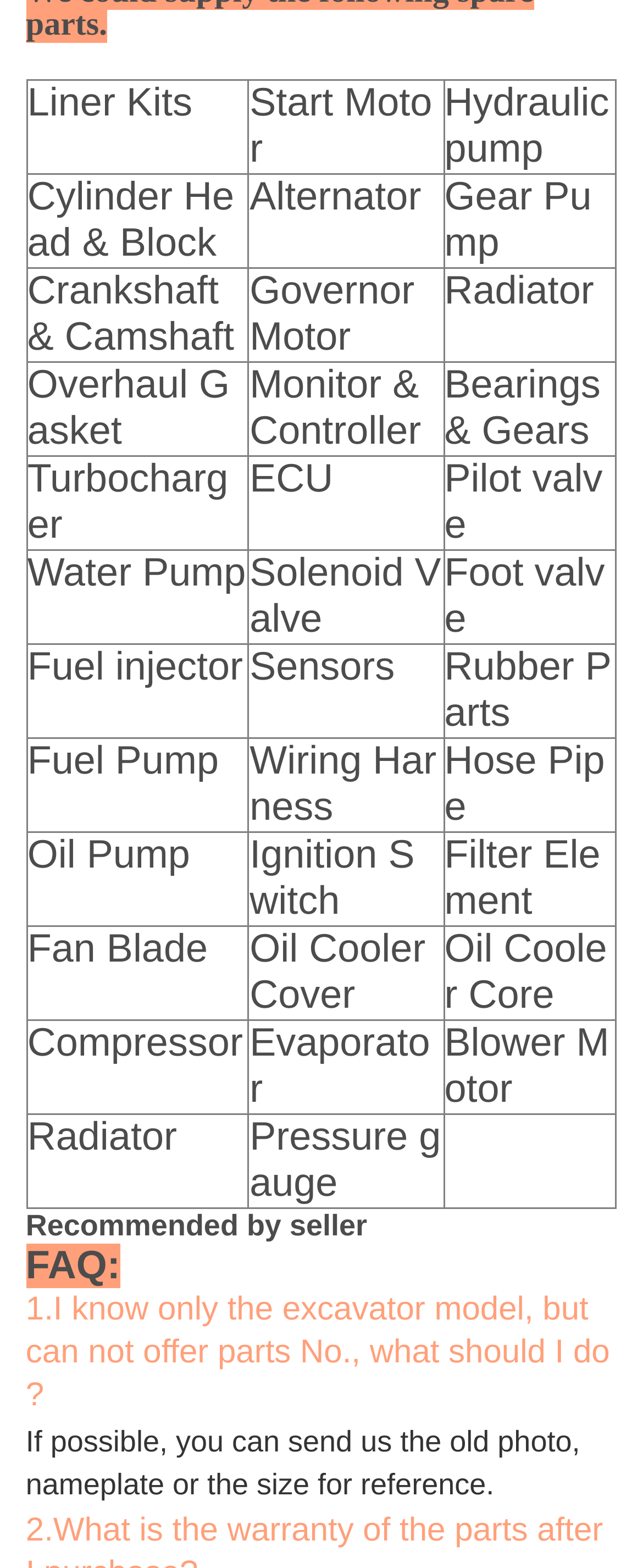What is the first item in the table?
Relying on the image, give a concise answer in one word or a brief phrase.

Liner Kits